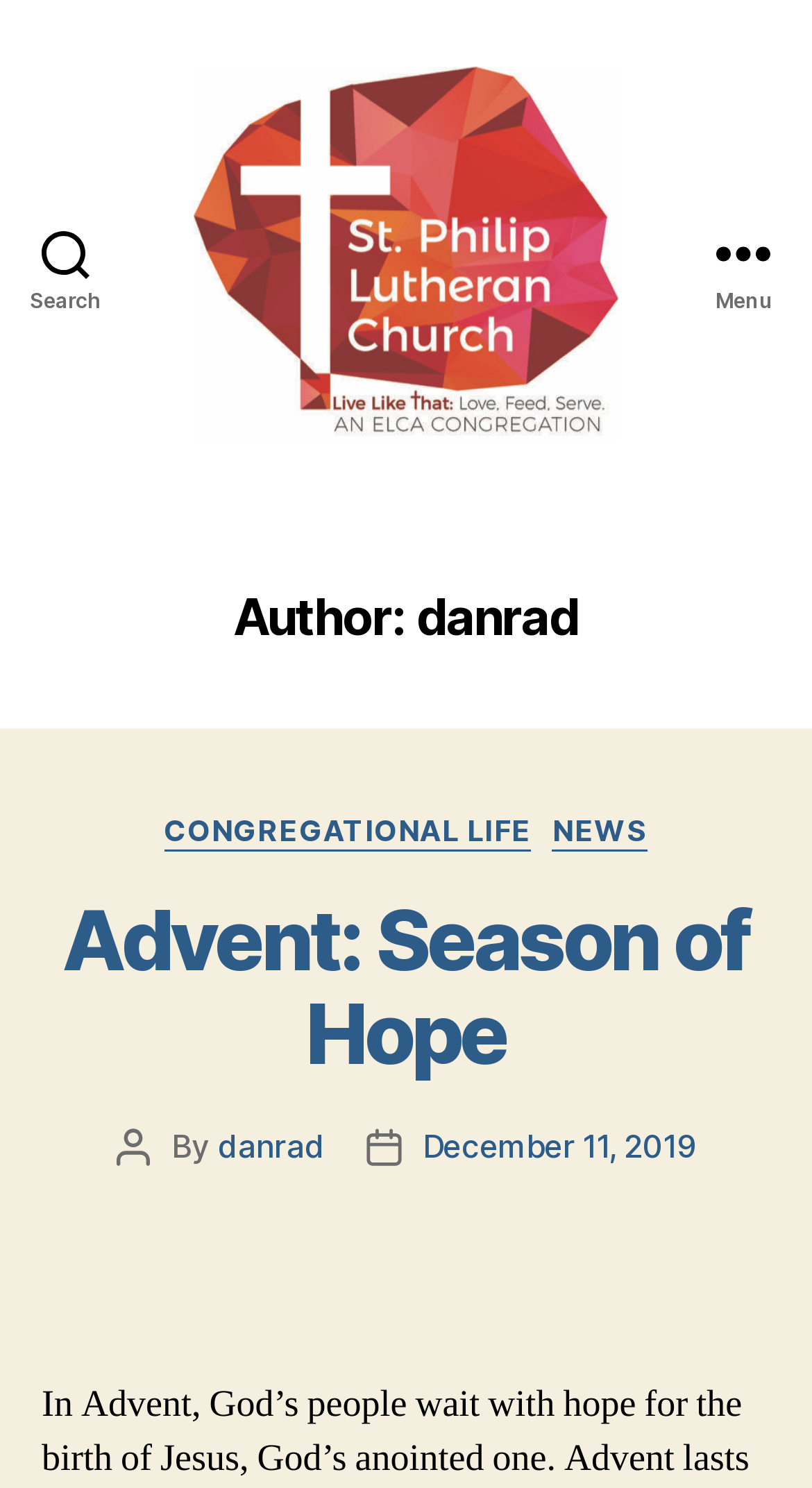Examine the image and give a thorough answer to the following question:
How many categories are listed?

The number of categories can be found by counting the link elements that are children of the 'Categories' static text element. There are two link elements, 'CONGREGATIONAL LIFE' and 'NEWS'.